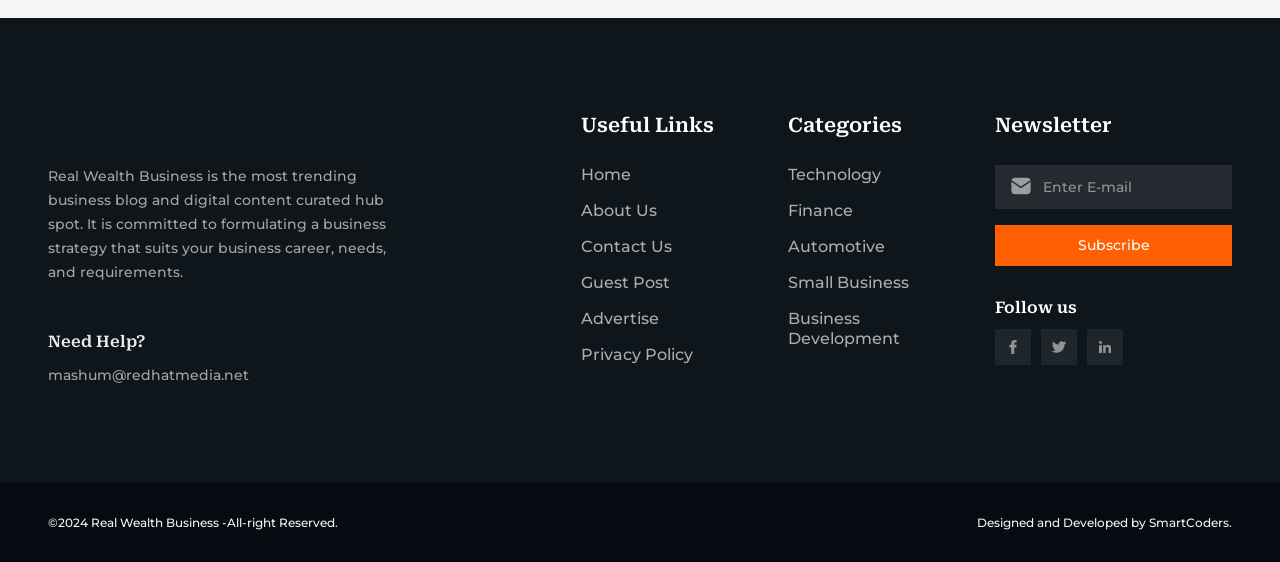Please determine the bounding box coordinates for the UI element described as: "name="submit" value="Subscribe"".

[0.778, 0.4, 0.962, 0.473]